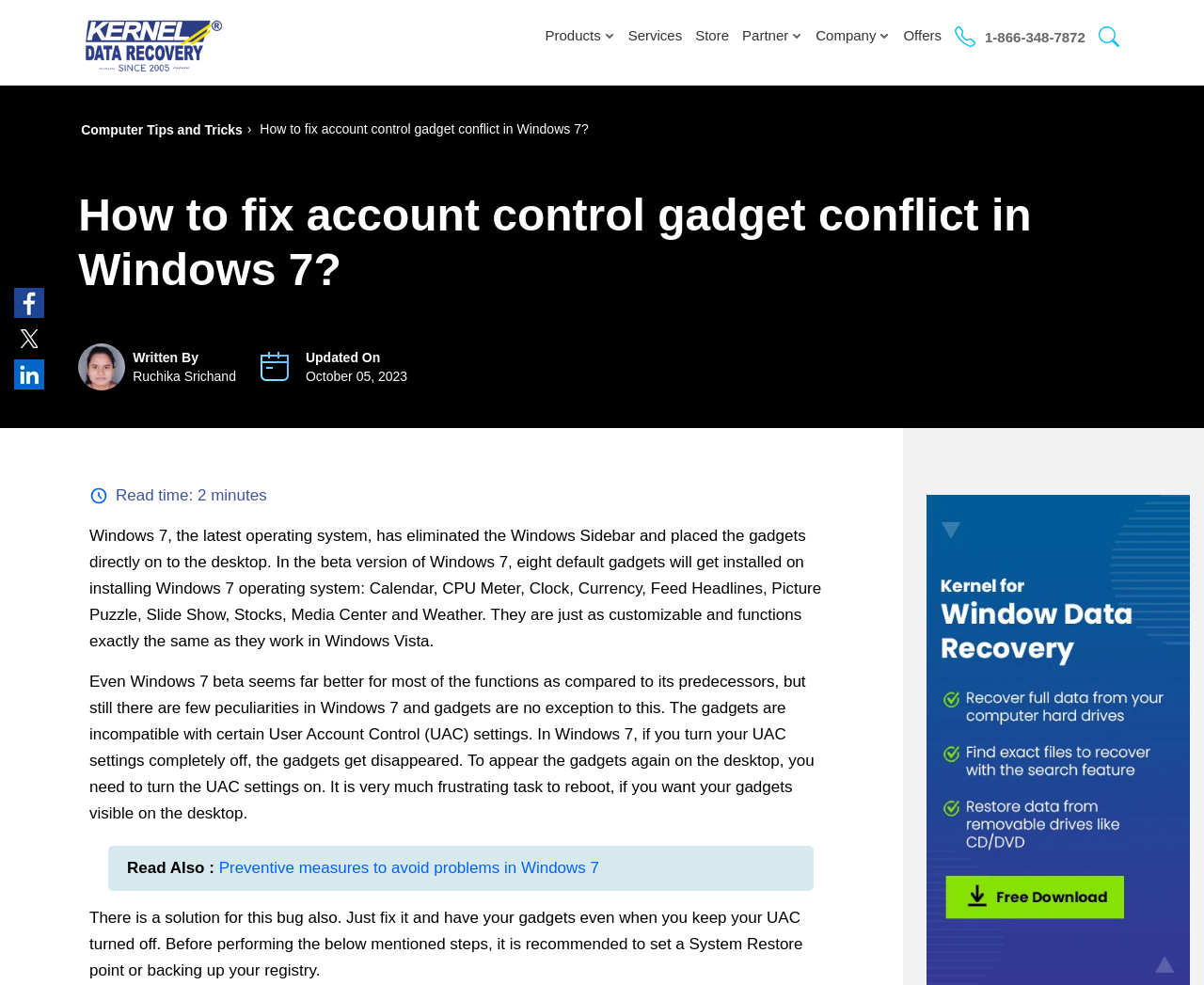Give a detailed account of the webpage, highlighting key information.

The webpage is about fixing account control gadget conflicts in Windows 7. At the top left, there is a logo image and a navigation breadcrumb below it. To the right of the logo, there are several buttons and links, including "Products", "Services", "Store", "Partner", "Company", "Offers", and a phone number. A search button is located at the top right corner.

Below the navigation breadcrumb, there is a heading that reads "How to fix account control gadget conflict in Windows 7?" followed by an image of the author, Ruchika Srichand, and the date "October 05, 2023". The article begins with a brief introduction to Windows 7 and its gadgets, explaining that eight default gadgets are installed with the operating system.

The main content of the article is divided into two paragraphs, which discuss the incompatibility of gadgets with certain User Account Control (UAC) settings and a solution to this problem. The article also includes a "Read time" indicator and a "Read Also" section with a link to another article.

At the bottom of the page, there are social media links to Facebook, Twitter, and LinkedIn, each with its respective icon. Additionally, there is a link to "Read more about Windows Data Recovery Software" at the bottom right corner.